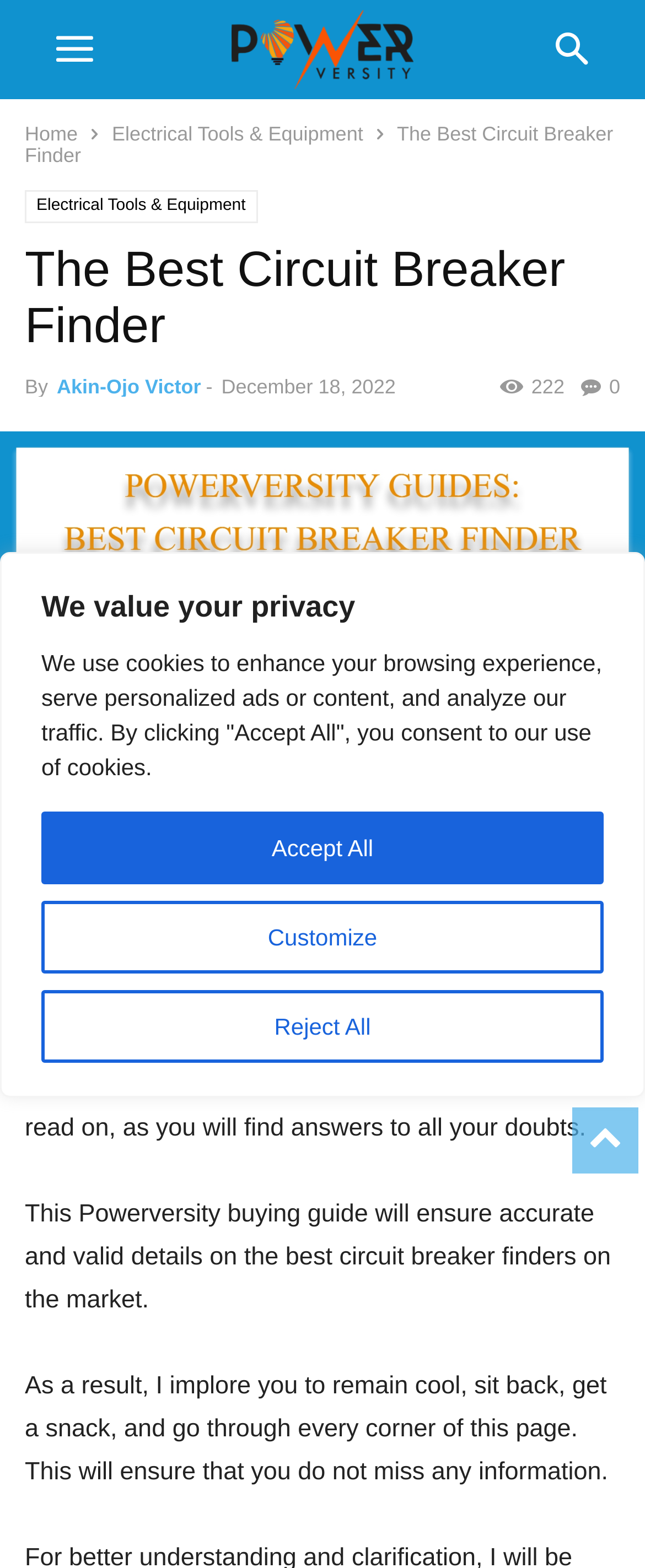Based on the element description "Reject All", predict the bounding box coordinates of the UI element.

[0.064, 0.631, 0.936, 0.678]